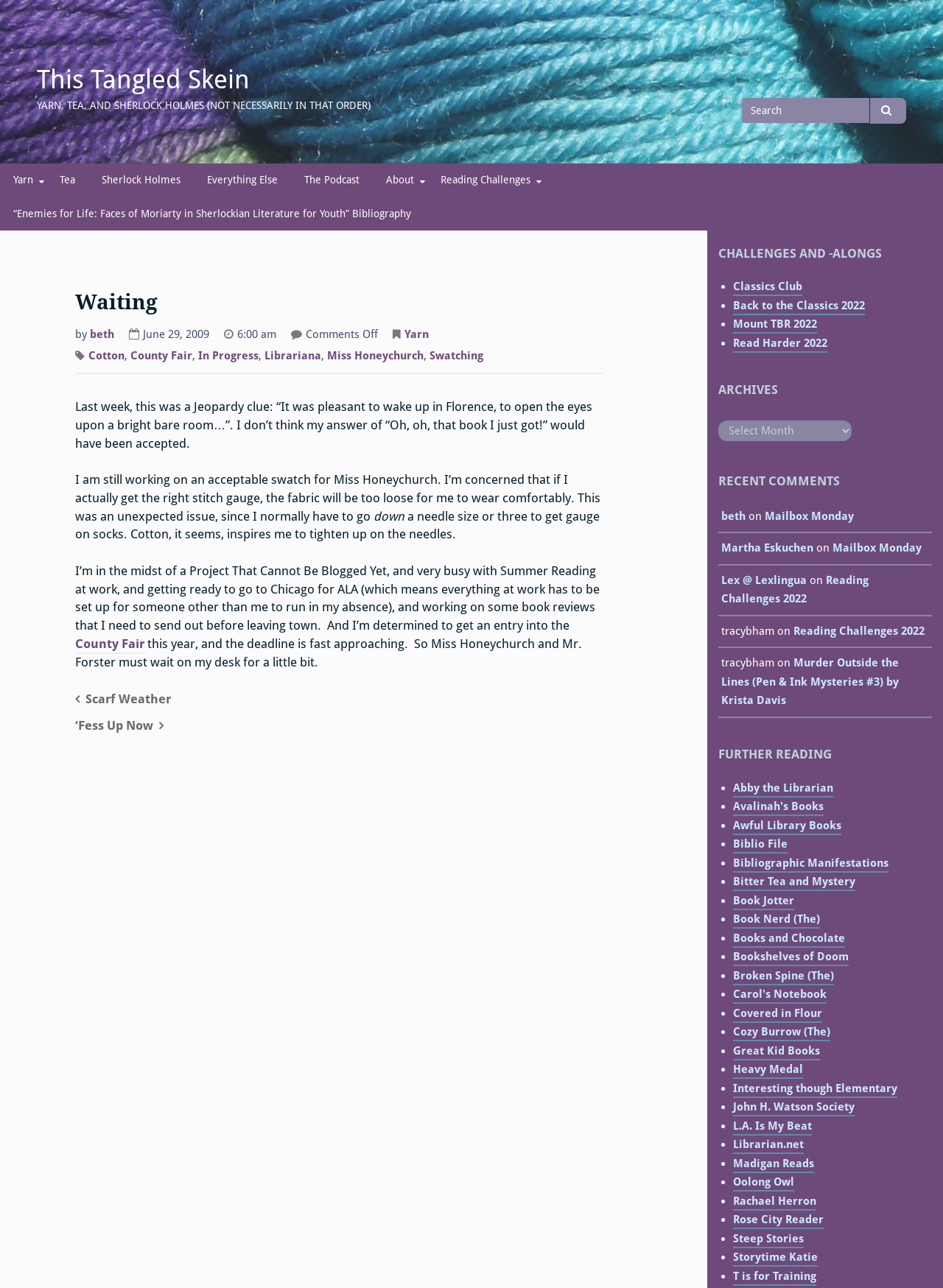Identify the bounding box for the UI element specified in this description: "Classics Club". The coordinates must be four float numbers between 0 and 1, formatted as [left, top, right, bottom].

[0.777, 0.217, 0.851, 0.23]